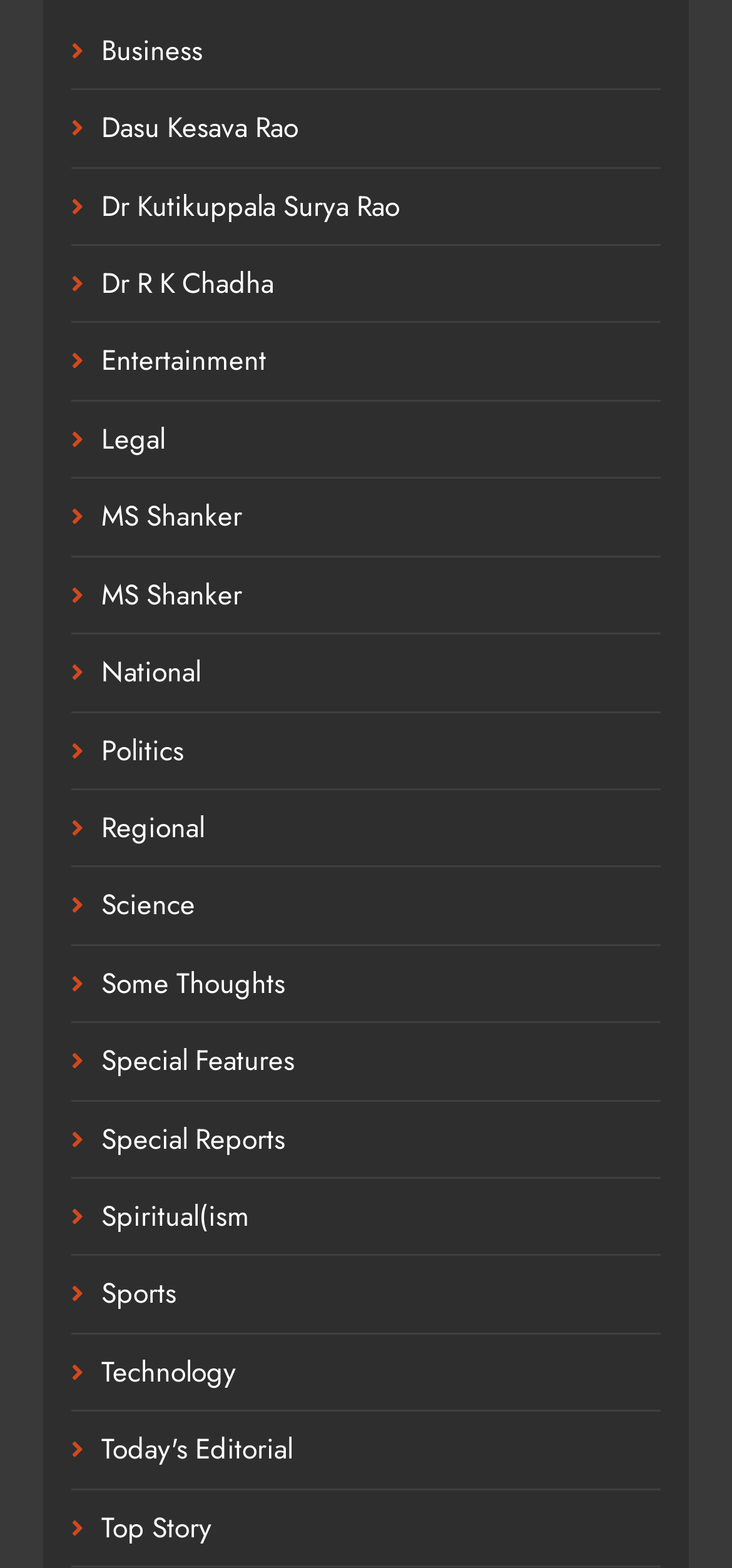Please locate the UI element described by "Dr R K Chadha" and provide its bounding box coordinates.

[0.138, 0.168, 0.374, 0.194]